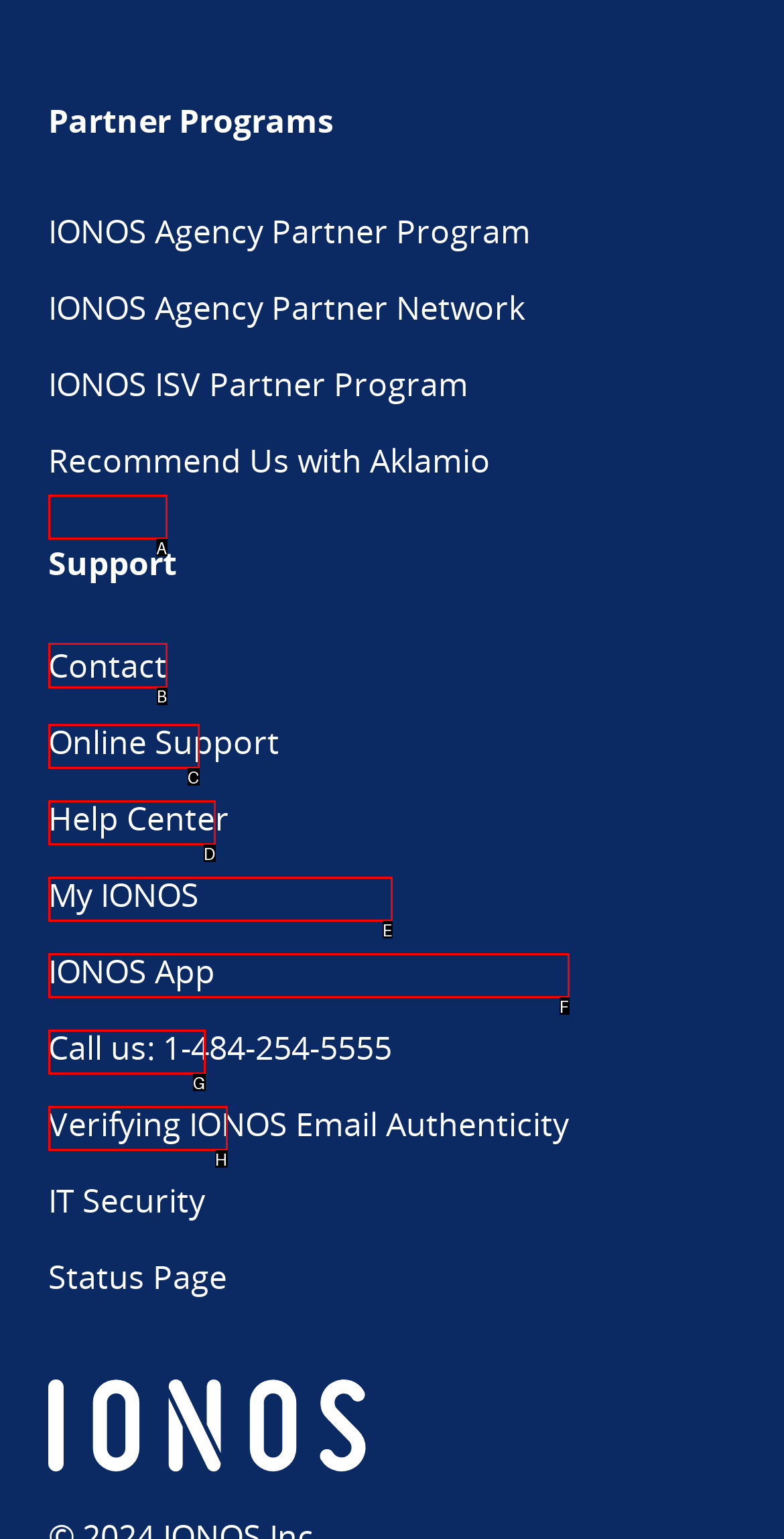Tell me which option I should click to complete the following task: Contact support Answer with the option's letter from the given choices directly.

B